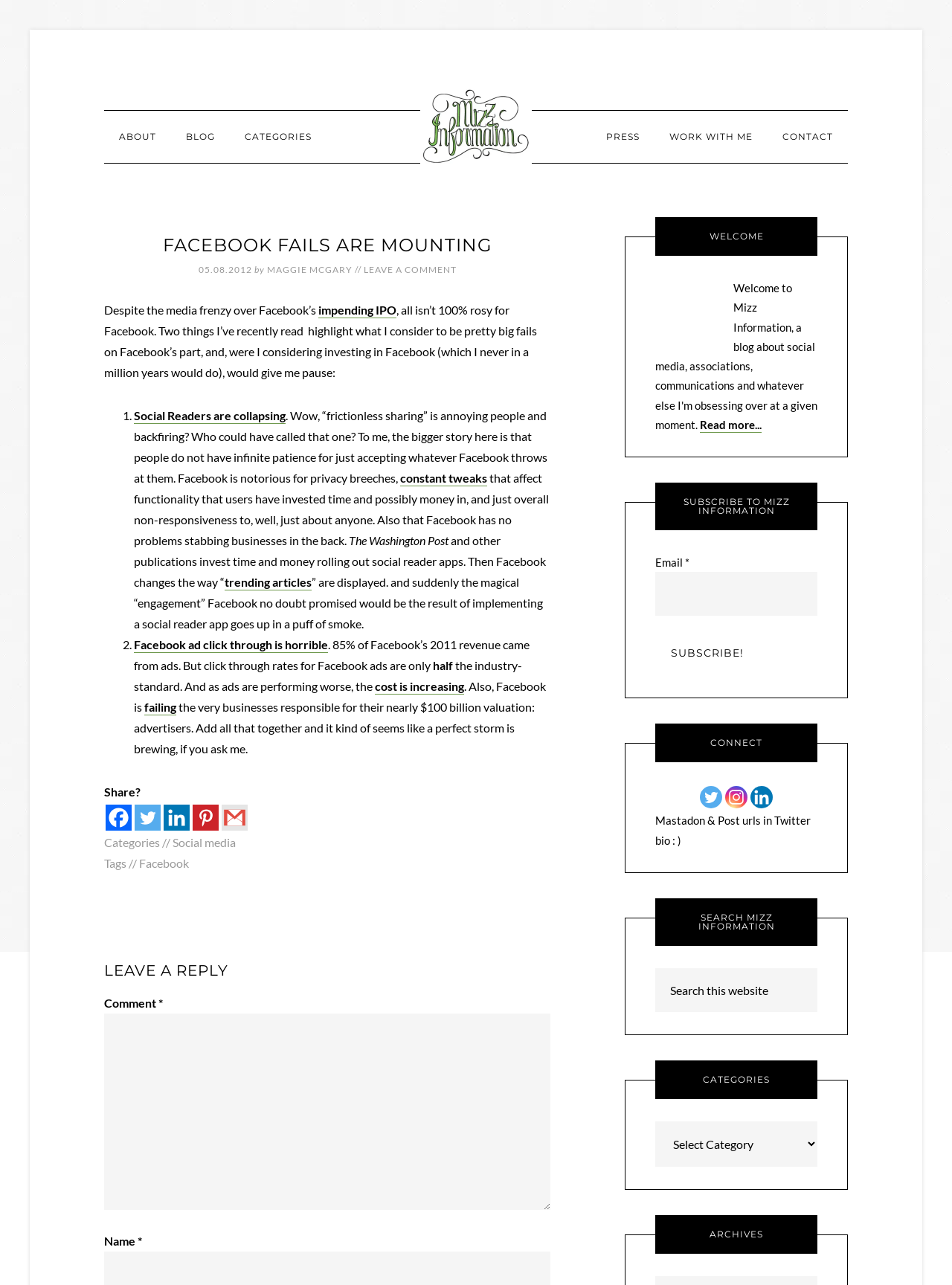How many social media platforms are listed in the CONNECT section?
Please provide a single word or phrase as the answer based on the screenshot.

3